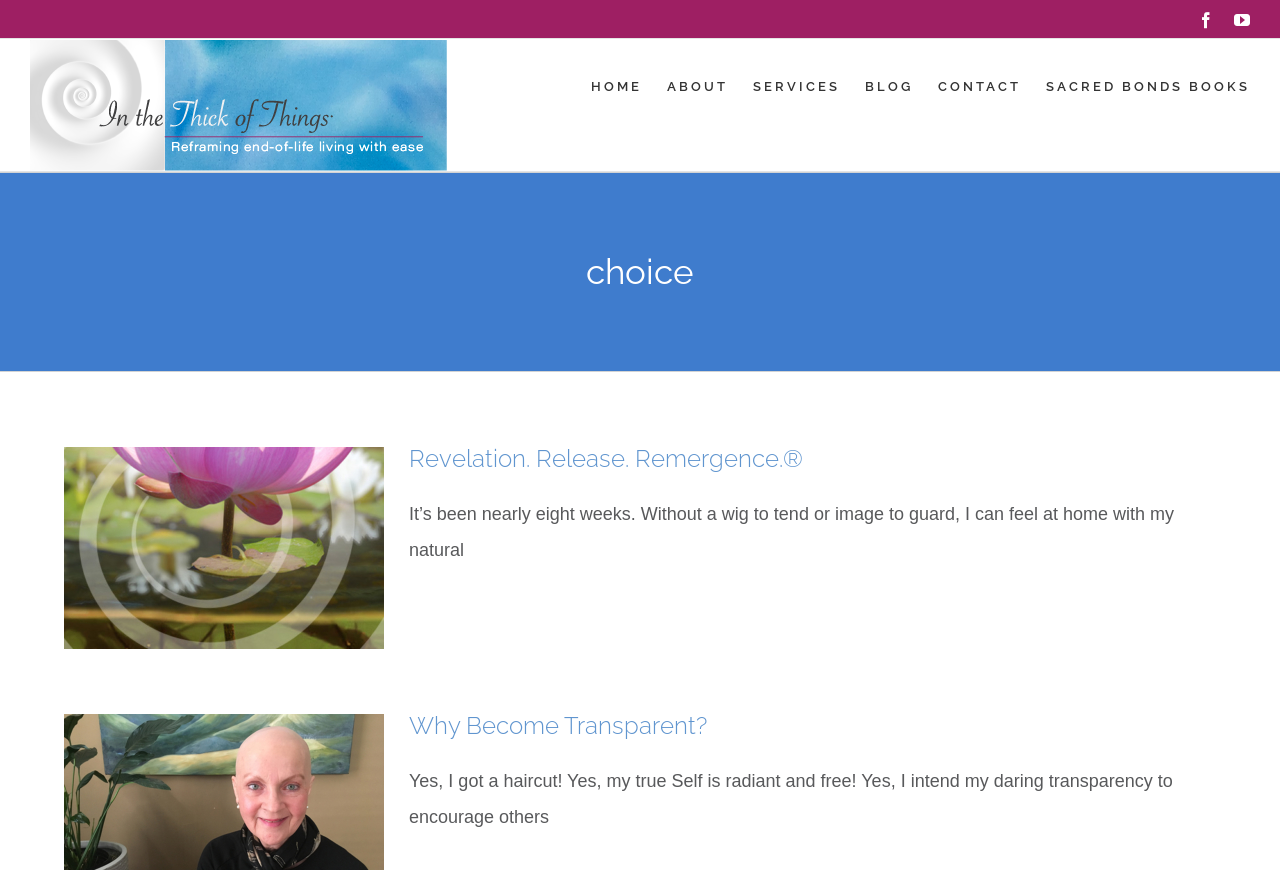Locate the bounding box coordinates of the item that should be clicked to fulfill the instruction: "read the article".

[0.05, 0.514, 0.95, 0.746]